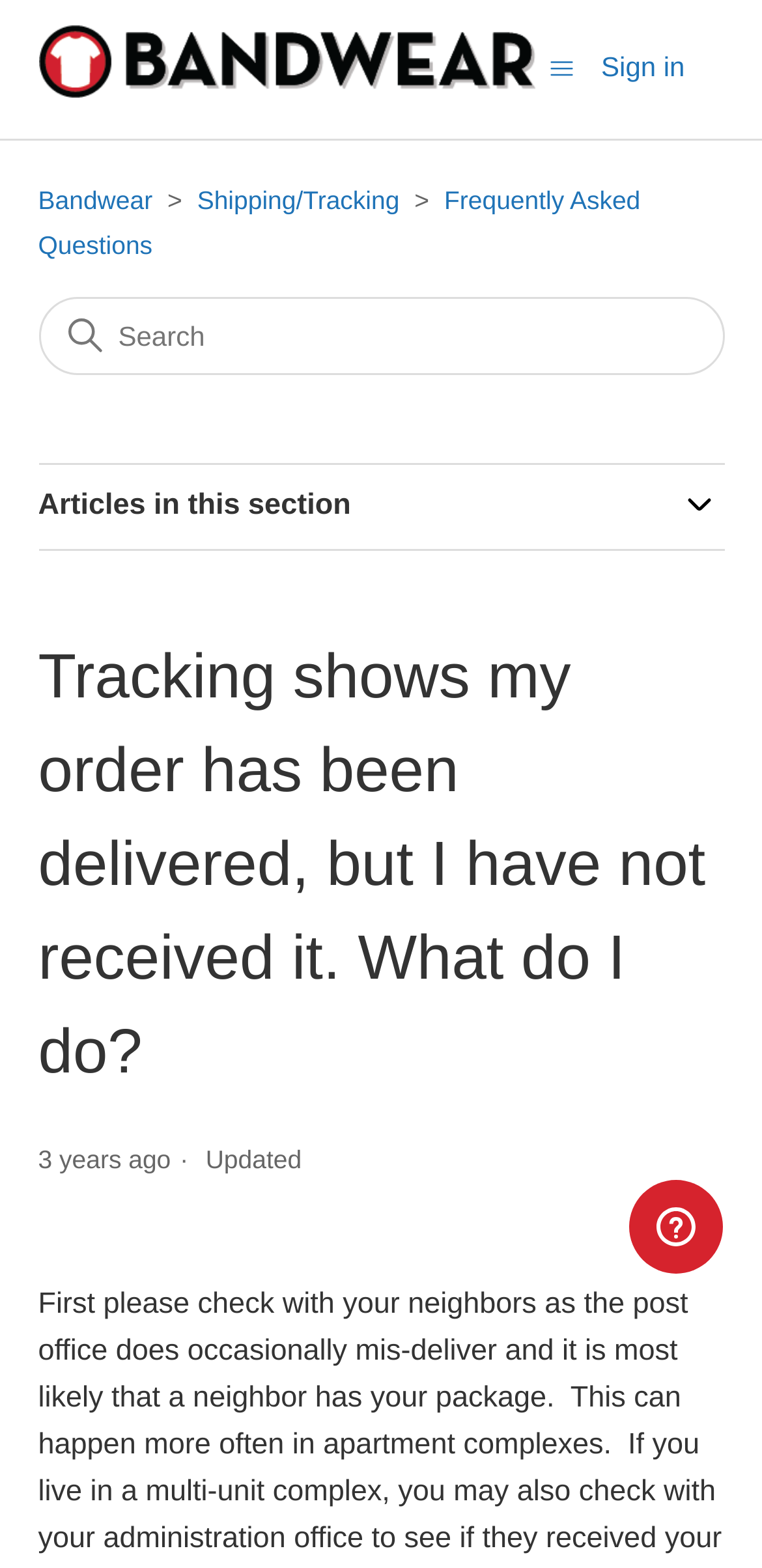Articulate a detailed summary of the webpage's content and design.

The webpage is a help center article from Bandwear, with a title "Tracking shows my order has been delivered, but I have not received it. What do I do?" The article is dated "2021-05-18 15:02" and was updated, with the update time being approximately 3 years ago.

At the top left of the page, there is a link to the Bandwear Help Center home page, accompanied by an image. Next to it, there is a toggle navigation menu button with an icon. On the top right, there is a sign-in button.

Below the top navigation, there is a horizontal menu with three list items: "Bandwear", "Shipping/Tracking", and "Frequently Asked Questions", each with a corresponding link. There is also a search bar with a searchbox.

The main content of the article is divided into sections, with a heading "Articles in this section" at the top. The article itself is a long piece of text, with no images or other media. The text provides guidance on what to do if an order has been delivered but not received, and suggests checking with neighbors first as the post office may have mis-delivered.

On the bottom right of the page, there is an iframe that opens a widget with more information.